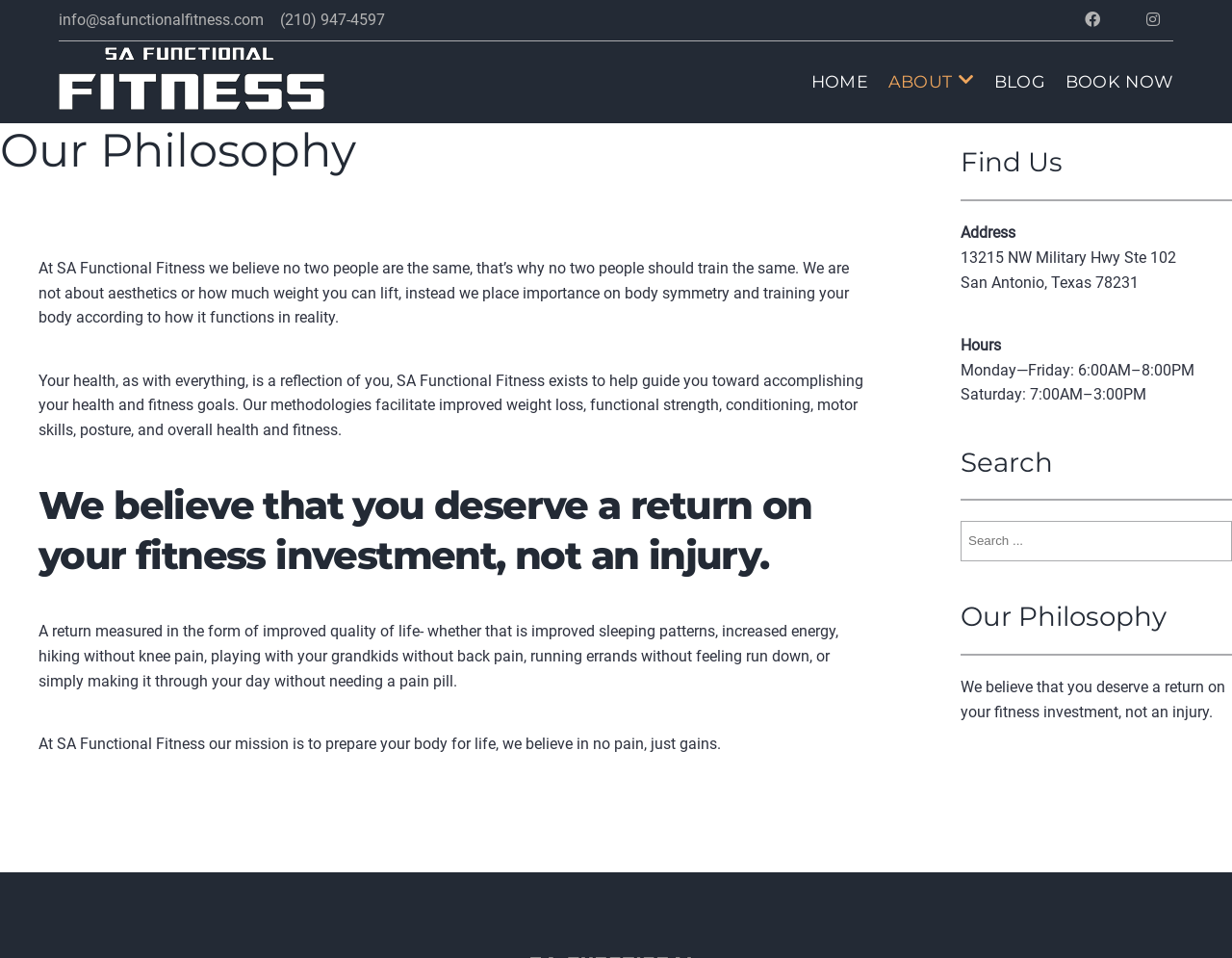Please determine the bounding box coordinates of the element to click on in order to accomplish the following task: "Click the About link". Ensure the coordinates are four float numbers ranging from 0 to 1, i.e., [left, top, right, bottom].

[0.716, 0.059, 0.795, 0.113]